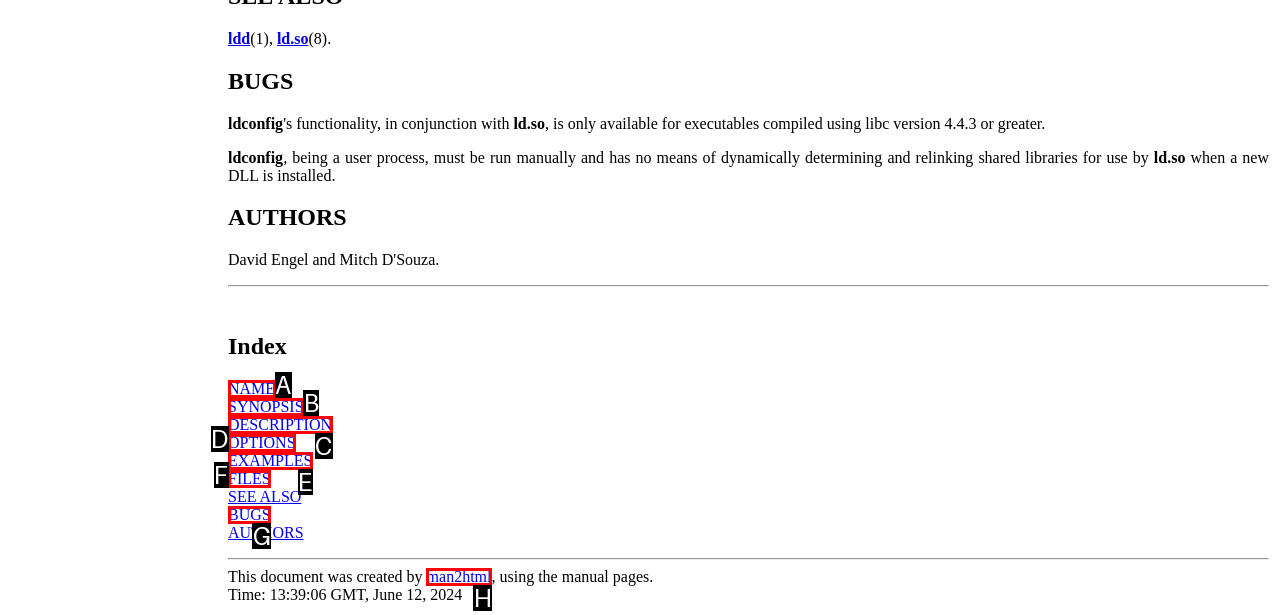Select the letter that aligns with the description: NAME. Answer with the letter of the selected option directly.

A